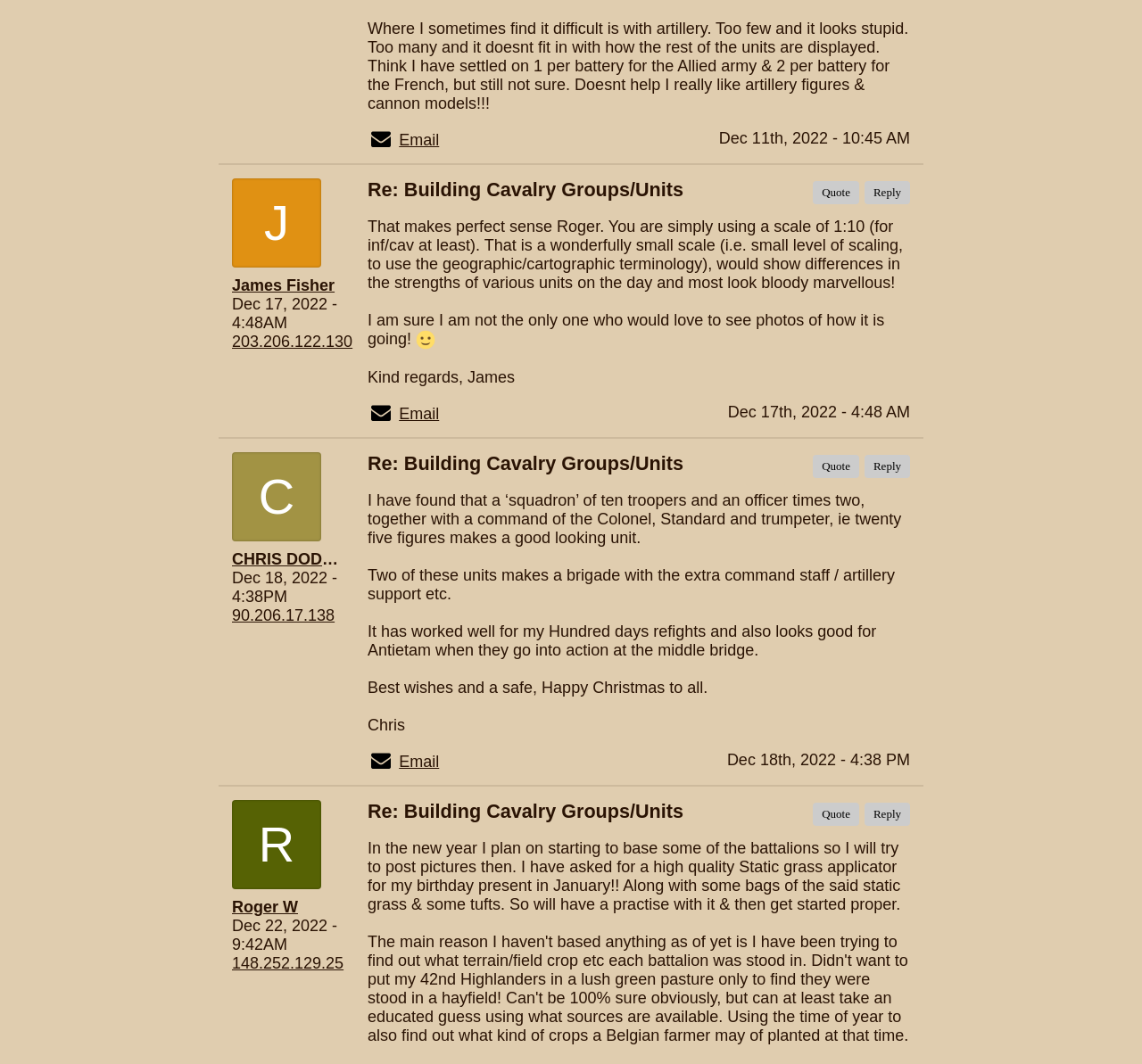Who is the author of the first message?
Carefully analyze the image and provide a thorough answer to the question.

The first message on the webpage is attributed to 'James Fisher', as indicated by the link 'James Fisher' and the text 'Kind regards, James'.